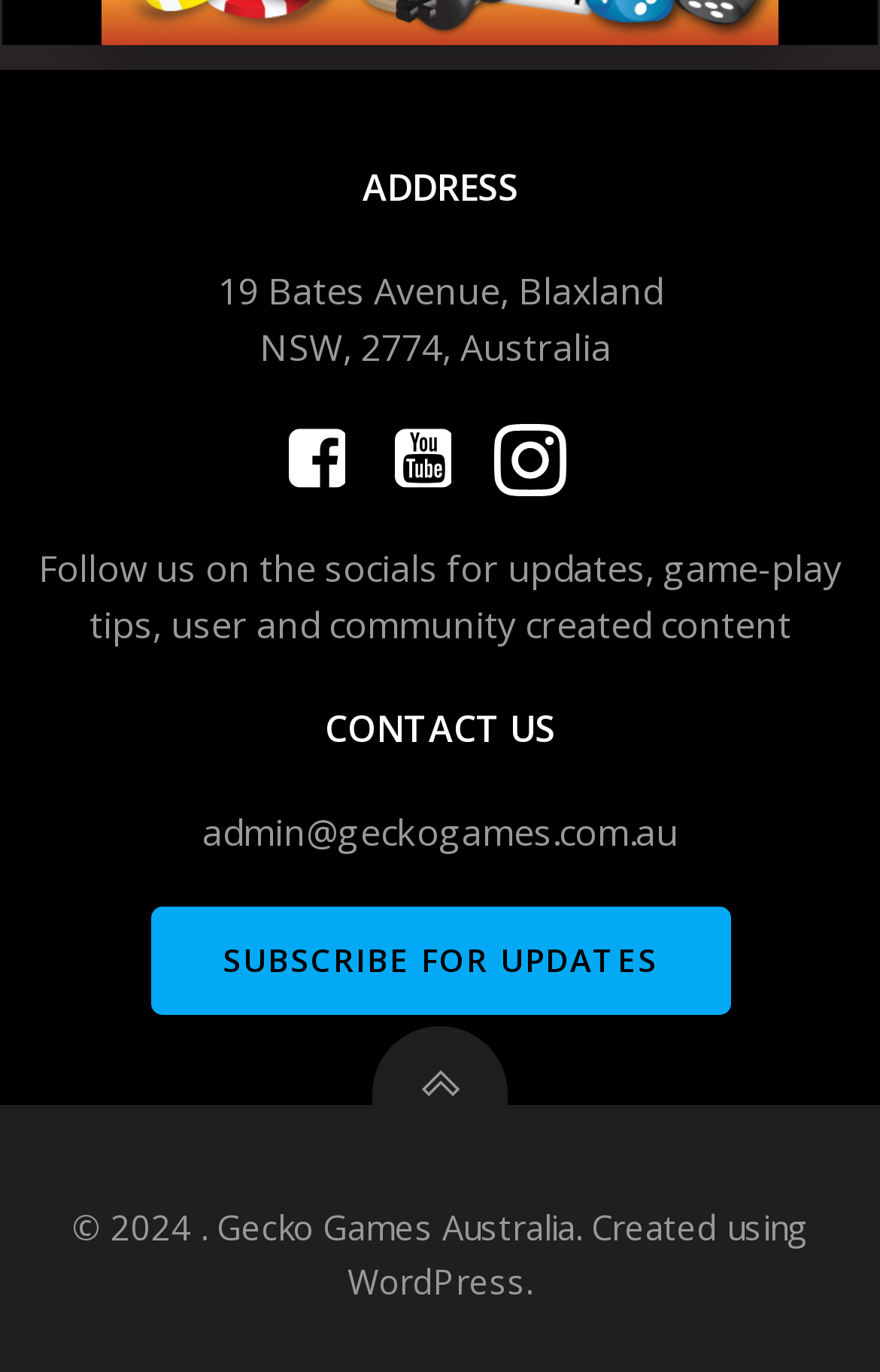What is the purpose of the 'SUBSCRIBE FOR UPDATES' link?
Using the image as a reference, deliver a detailed and thorough answer to the question.

I inferred the purpose of the link by its text content, which suggests that clicking on it will allow users to subscribe for updates from Gecko Games Australia.